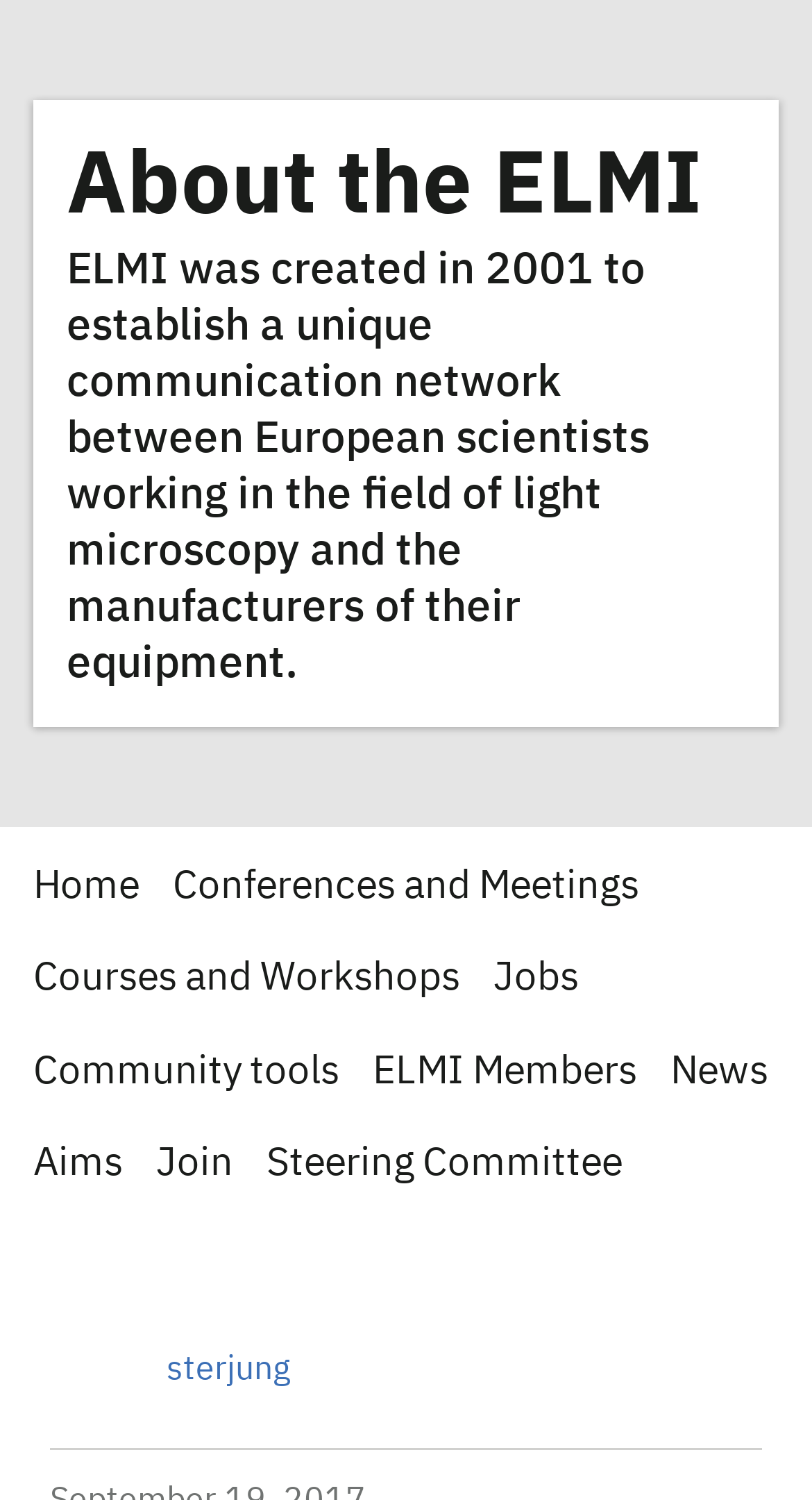Show the bounding box coordinates of the region that should be clicked to follow the instruction: "Read about the aims of ELMI."

[0.041, 0.763, 0.151, 0.789]